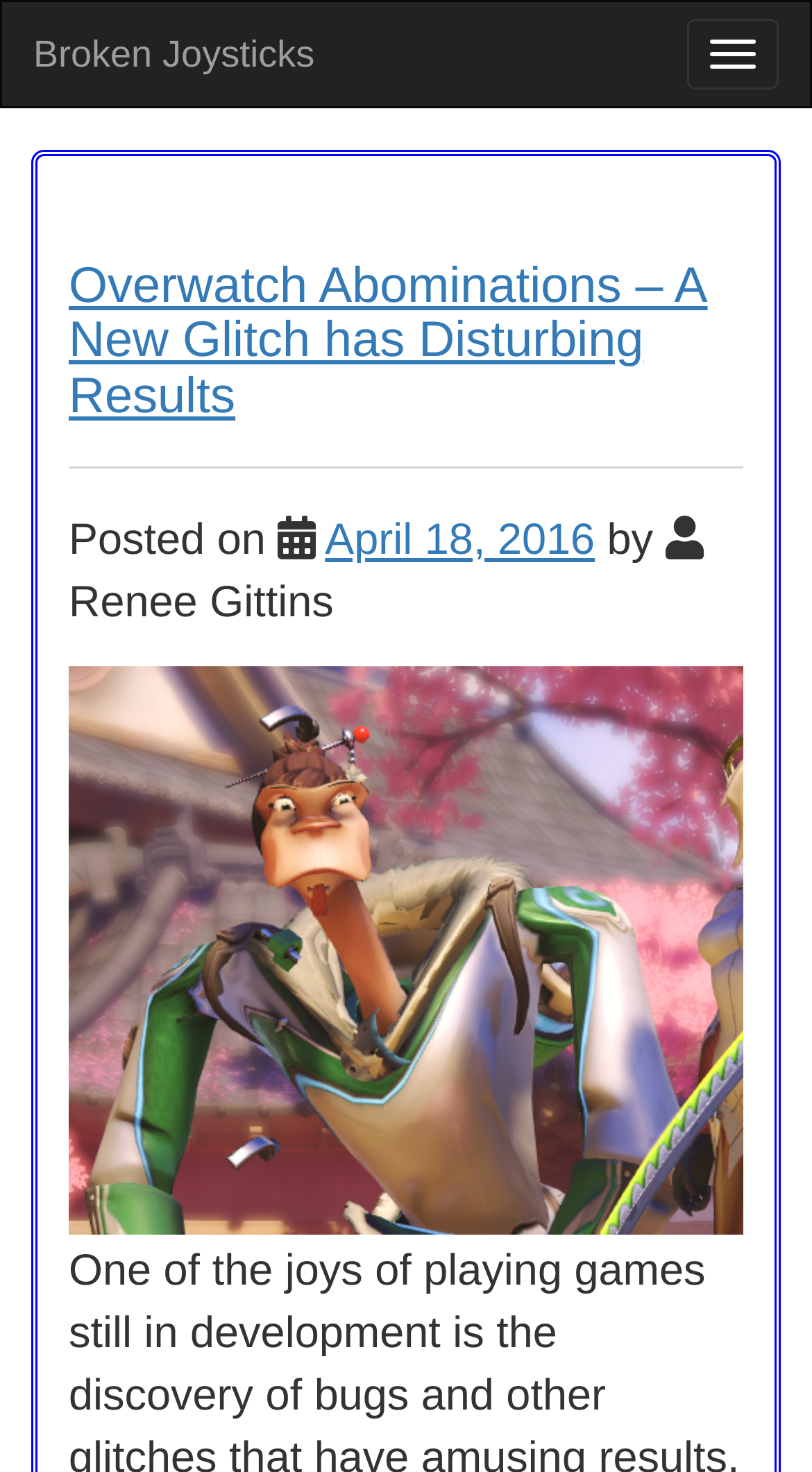Who is the author of the post?
From the screenshot, provide a brief answer in one word or phrase.

Renee Gittins